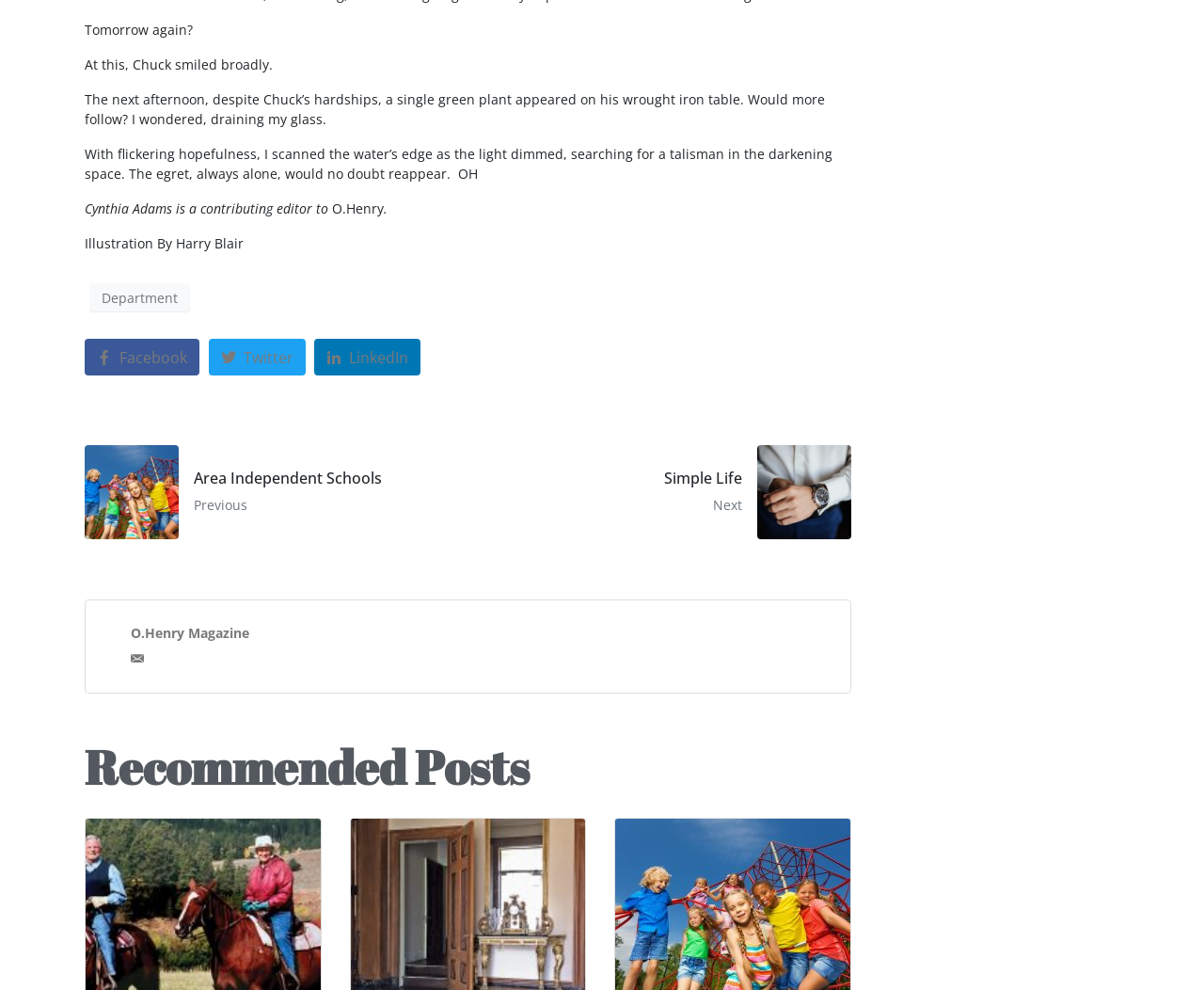Using floating point numbers between 0 and 1, provide the bounding box coordinates in the format (top-left x, top-left y, bottom-right x, bottom-right y). Locate the UI element described here: Department

[0.074, 0.286, 0.158, 0.315]